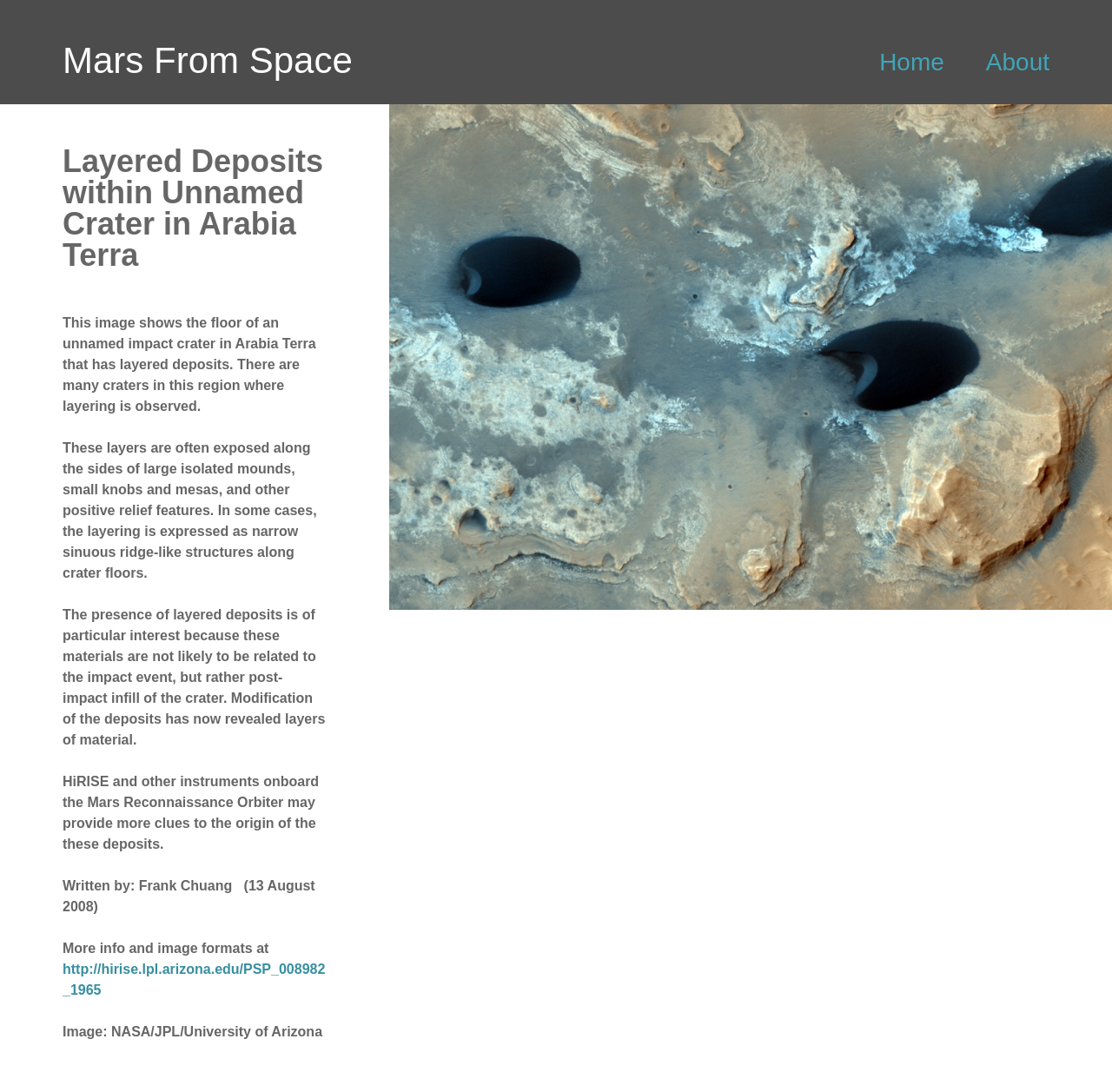What is the region where the crater is located?
Based on the image, provide your answer in one word or phrase.

Arabia Terra